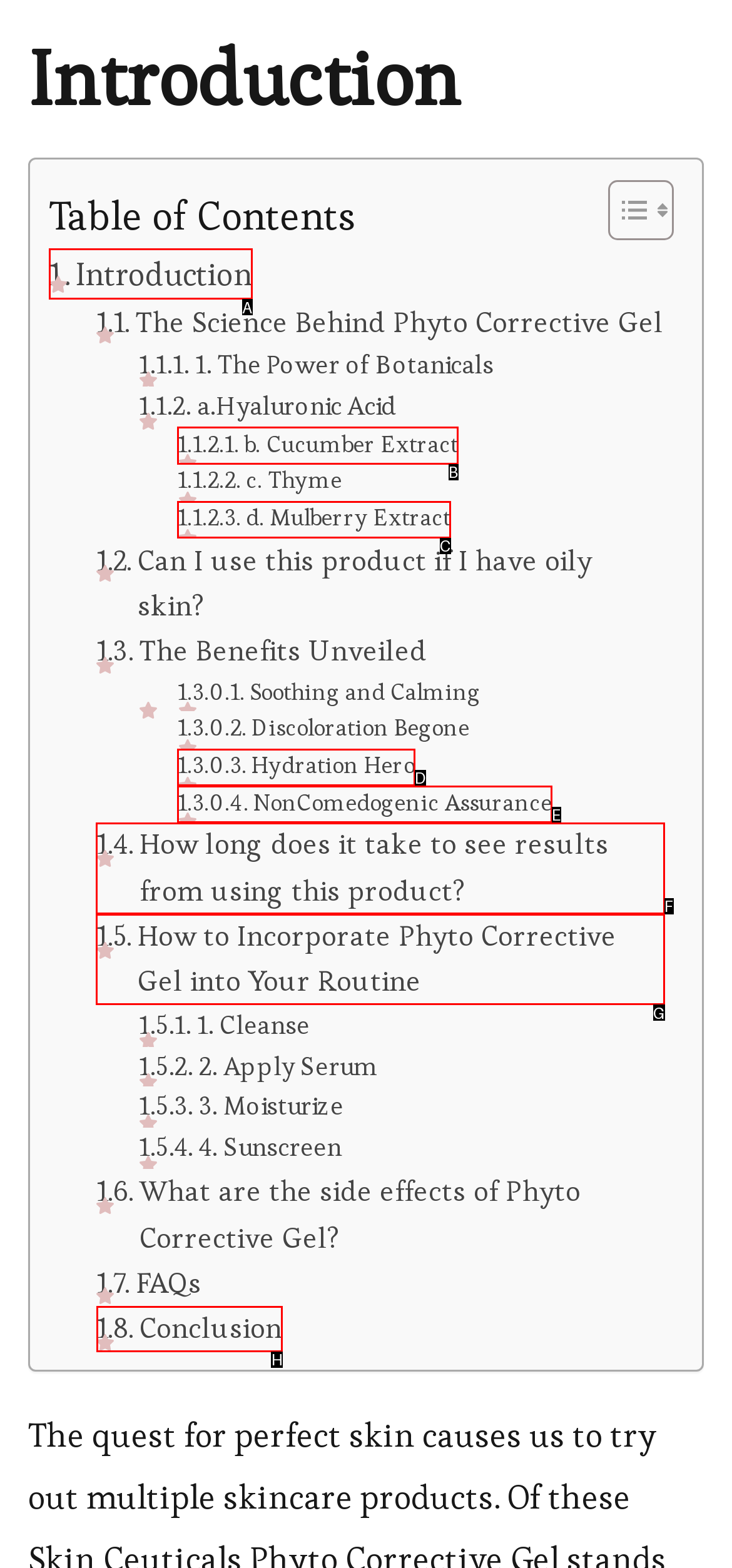Indicate which red-bounded element should be clicked to perform the task: Read the Conclusion Answer with the letter of the correct option.

H